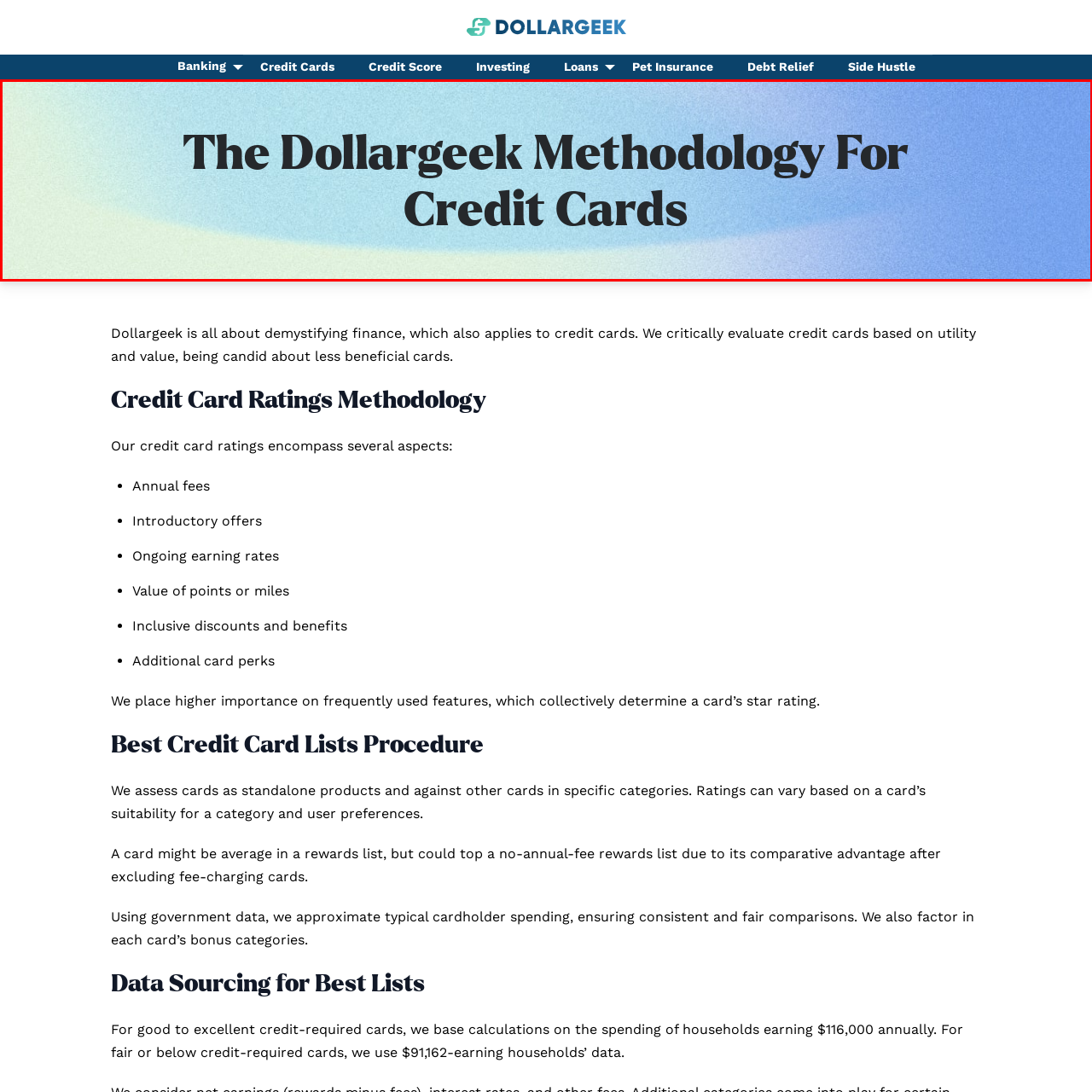Focus on the image enclosed by the red outline and give a short answer: What is the purpose of the section?

Evaluating credit cards